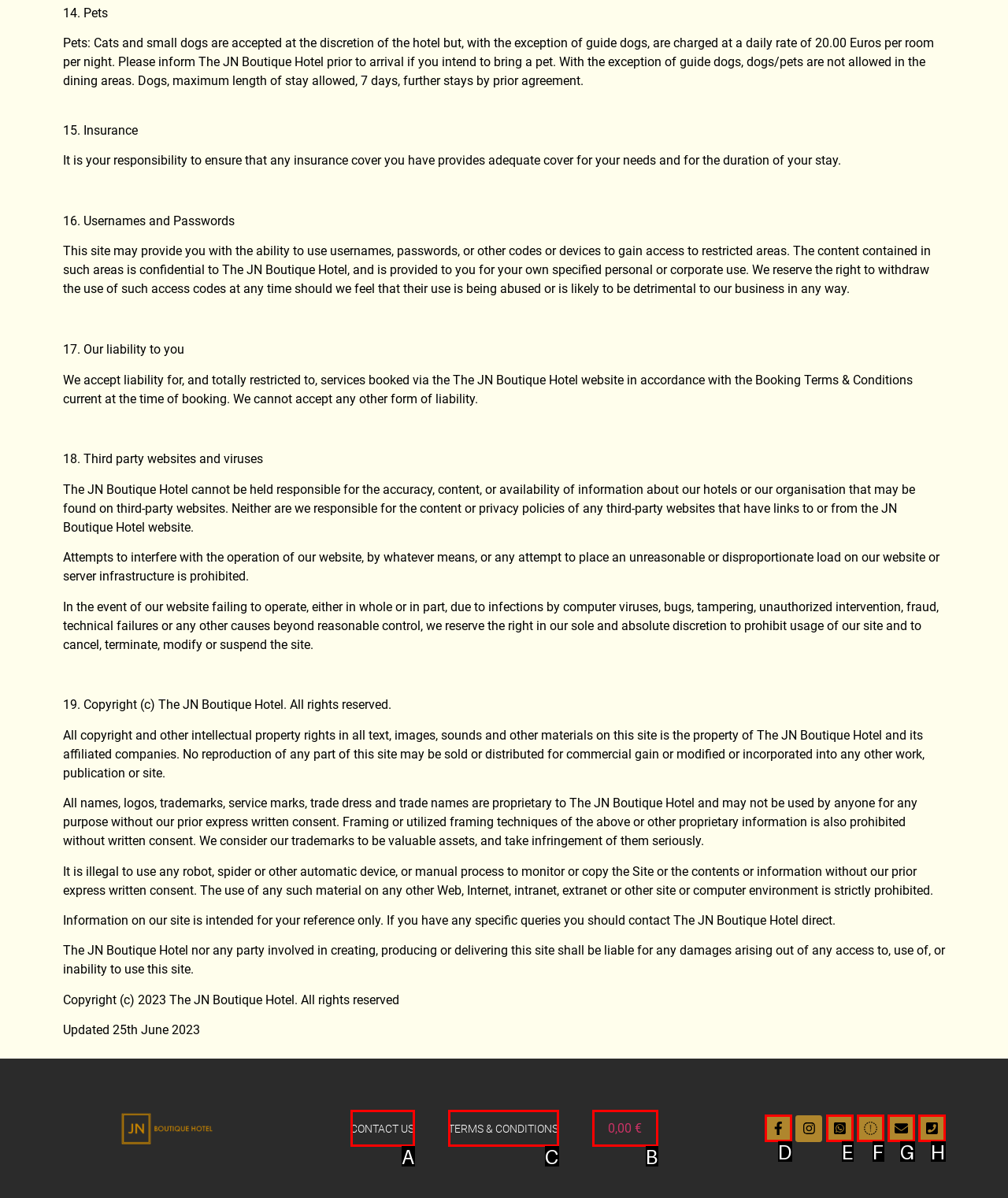Based on the choices marked in the screenshot, which letter represents the correct UI element to perform the task: click TERMS & CONDITIONS?

C